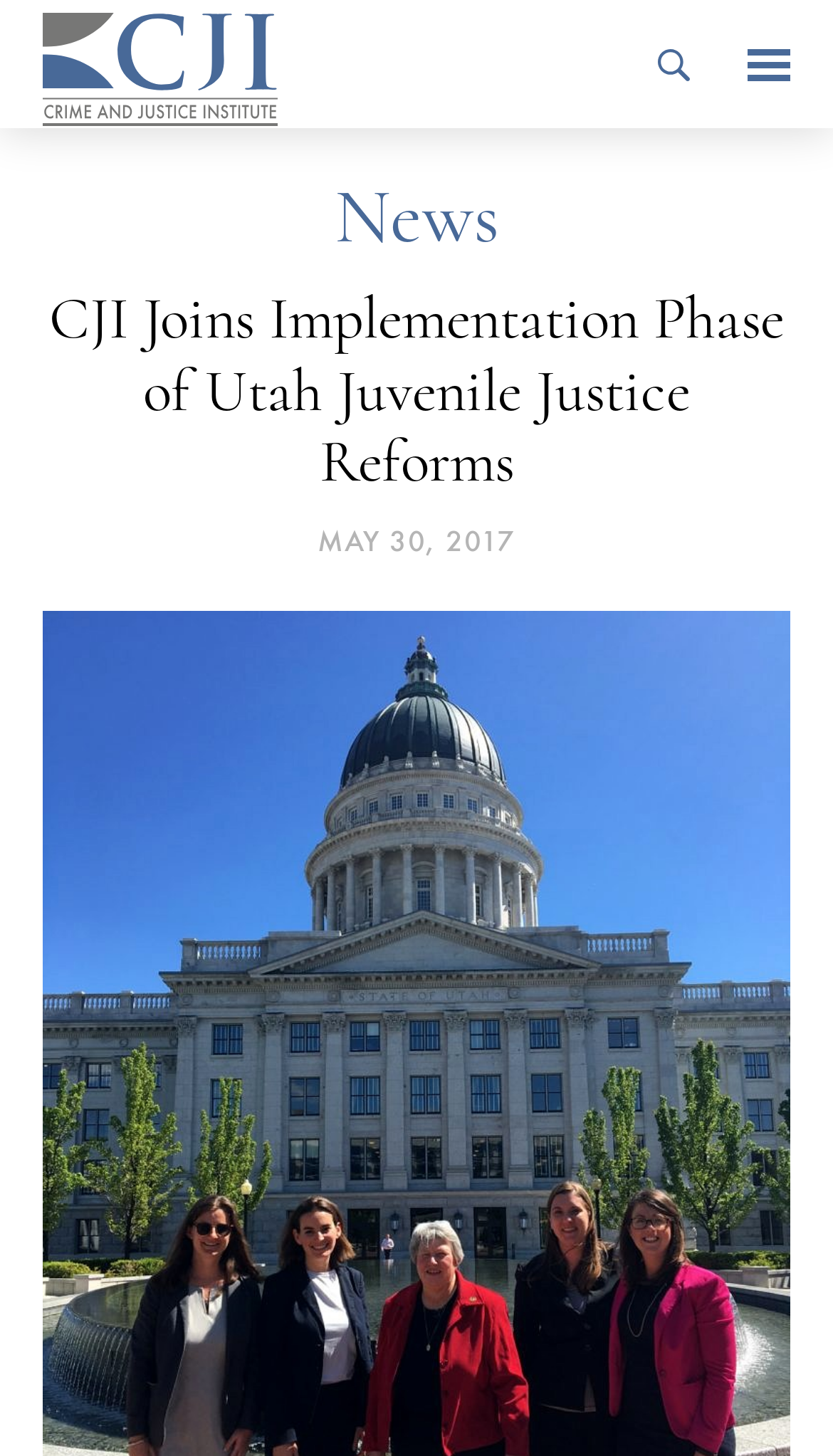Locate the bounding box coordinates for the element described below: "name="s" placeholder="Search..."". The coordinates must be four float values between 0 and 1, formatted as [left, top, right, bottom].

[0.0, 0.088, 1.0, 0.176]